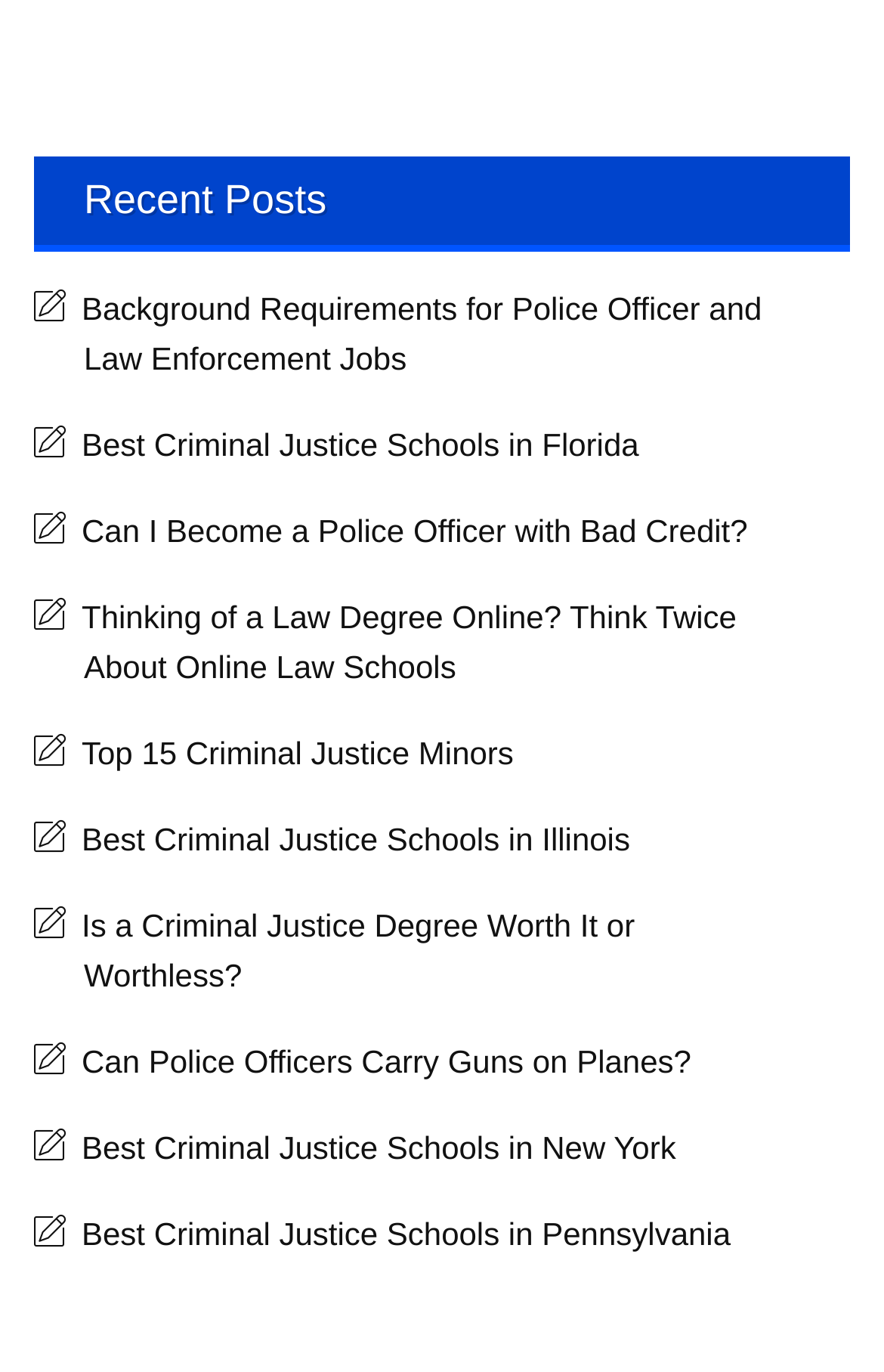Utilize the information from the image to answer the question in detail:
What is the last link about?

I looked at the OCR text of the last link element, which is ' Best Criminal Justice Schools in Pennsylvania', and determined that it is about the best criminal justice schools in Pennsylvania.